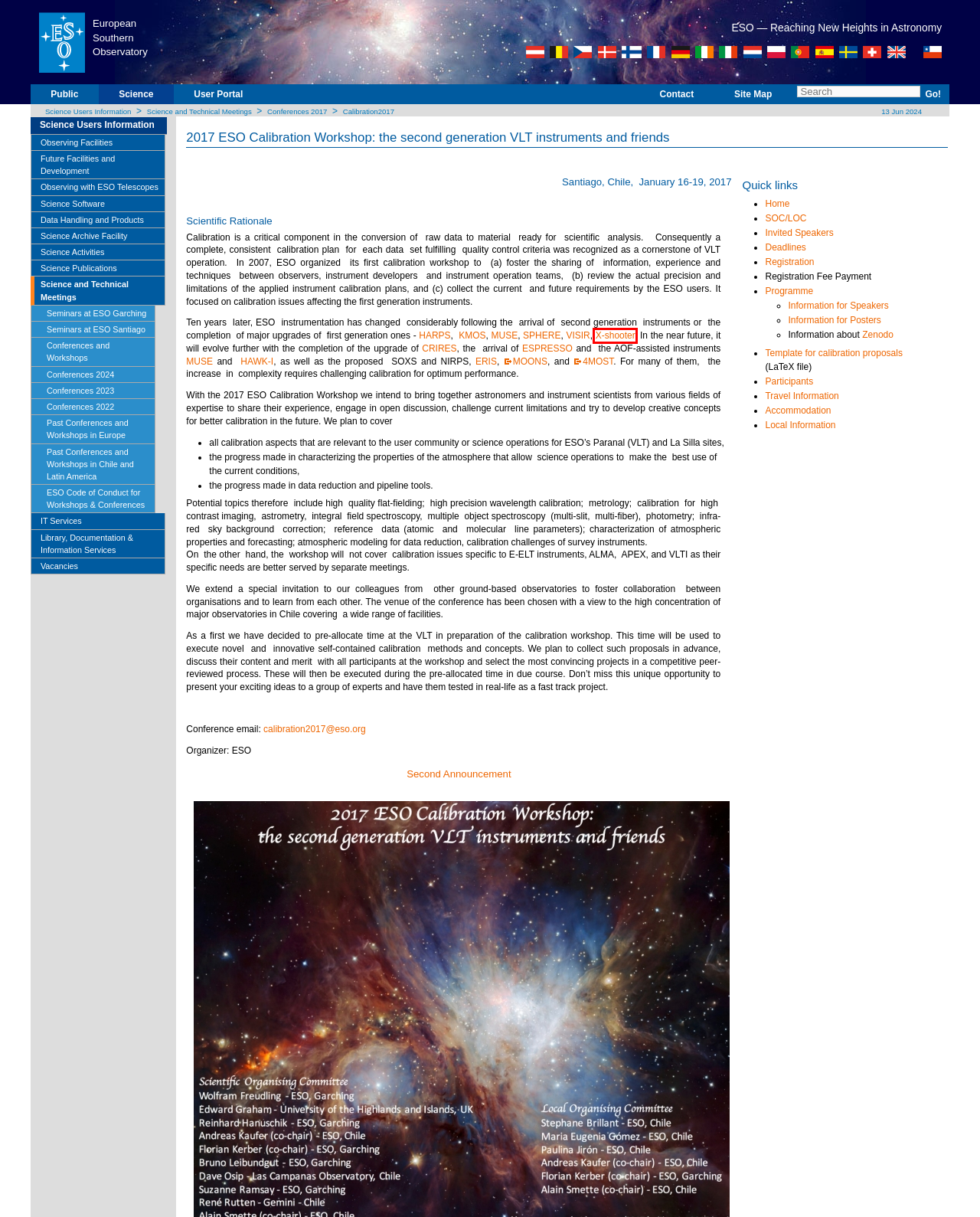Look at the screenshot of a webpage with a red bounding box and select the webpage description that best corresponds to the new page after clicking the element in the red box. Here are the options:
A. ESO - ESPRESSO
B. ESO - VISIR
C. ESO - HARPS
D. ESO User Portal
E. ESO - Overview
F. ESO - MUSE
G. 4MOST
H. ESO - X-SHOOTER

H